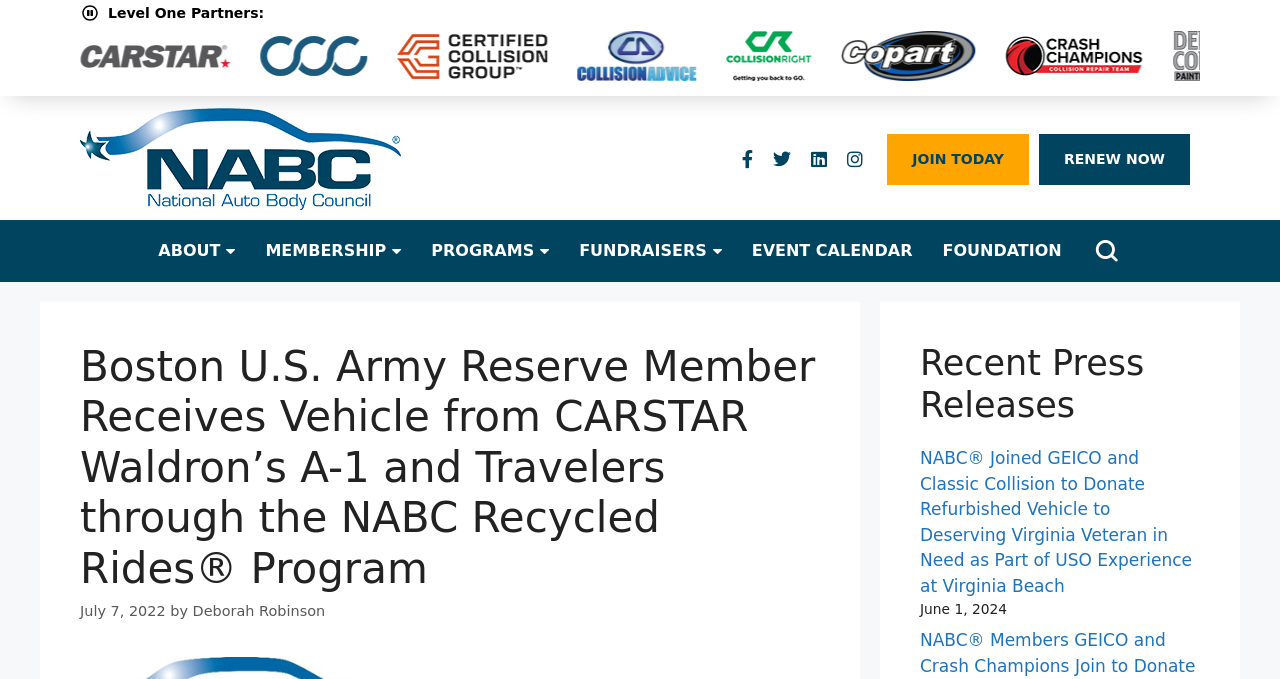Describe all the key features of the webpage in detail.

The webpage appears to be a news article or press release from the National Auto Body Council (NABC). At the top of the page, there is a carousel featuring logos of various companies, including CARSTAR, CCC, and Copart, which are likely sponsors or partners of the NABC. Below the carousel, there is a heading that reads "Level One Partners:" followed by a series of logos and links to the companies' websites.

To the right of the carousel, there is a section with links to the NABC's social media profiles, including Facebook, Twitter, LinkedIn, and Instagram. Below this section, there are two prominent buttons, "JOIN TODAY" and "RENEW NOW", which suggest that the NABC is a membership-based organization.

The main content of the page is a news article with the title "Boston U.S. Army Reserve Member Receives Vehicle from CARSTAR Waldron’s A-1 and Travelers through the NABC Recycled Rides Program". The article appears to be a heartwarming story about a deserving military member receiving a vehicle as part of the NABC's Recycled Rides program. The article is accompanied by a date stamp, "July 7, 2022", and an author credit, "by Deborah Robinson".

Below the main article, there is a section with a heading "Recent Press Releases", which features a link to another news article with a similar format. The webpage also has a navigation menu at the top, which includes links to various sections of the NABC's website, such as "ABOUT", "MEMBERSHIP", "PROGRAMS", and "EVENT CALENDAR". There is also a search bar at the top right corner of the page.